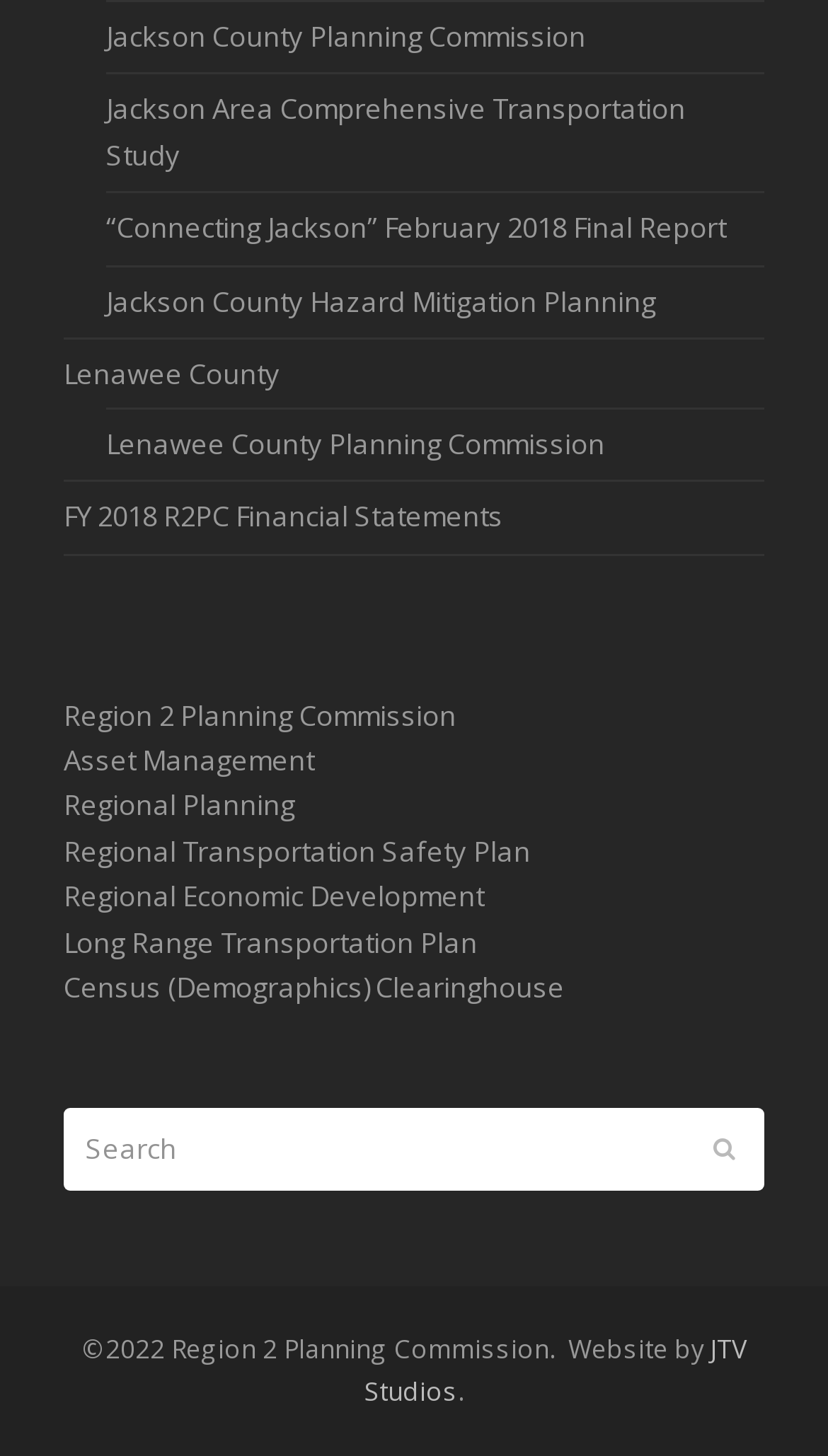What type of planning is mentioned on the webpage?
Provide a well-explained and detailed answer to the question.

I found the answer by looking at the links on the webpage, specifically the one that says 'Regional Planning' which suggests that the webpage is related to regional planning.